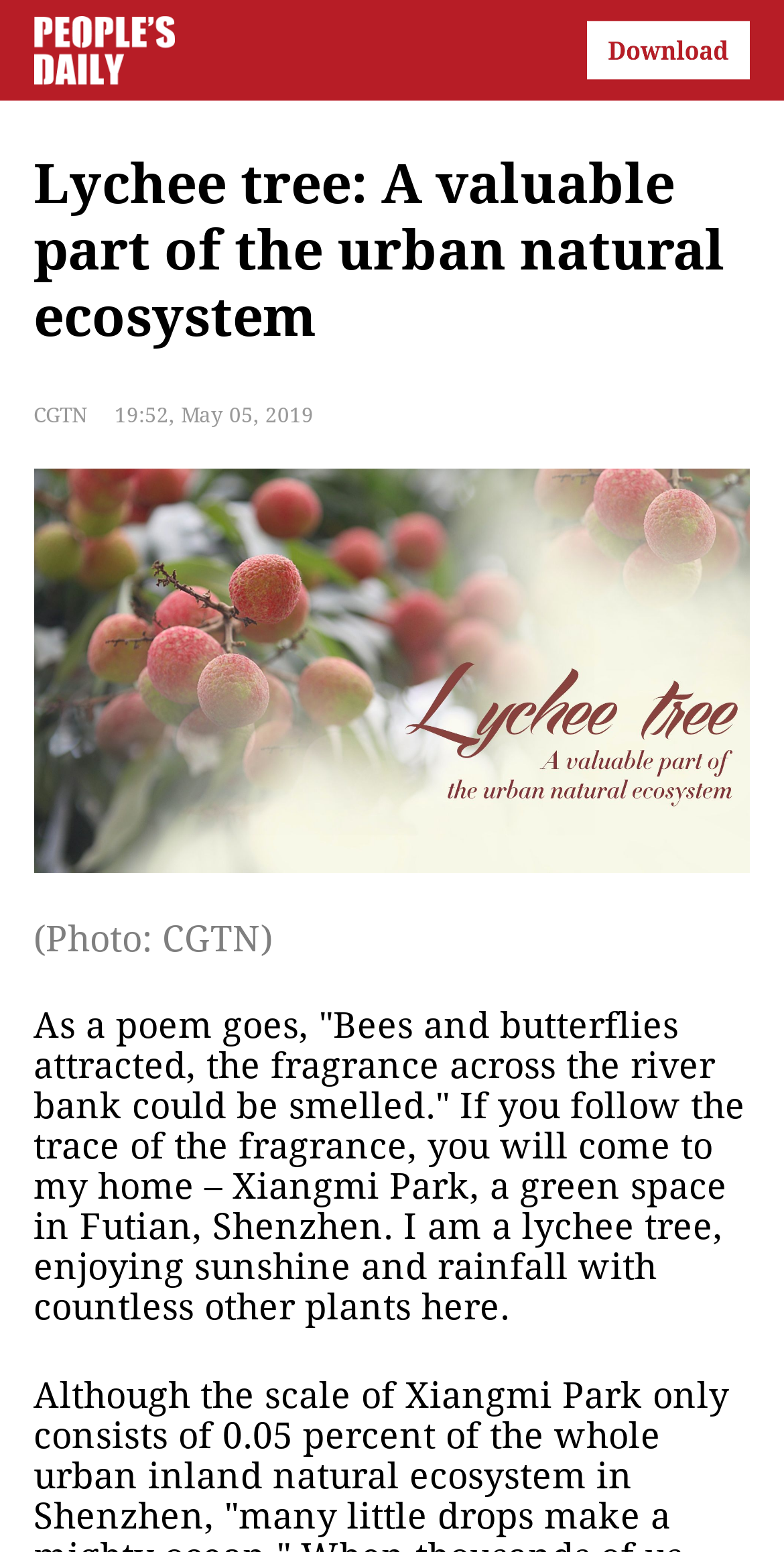What is the source of the photo?
Using the screenshot, give a one-word or short phrase answer.

CGTN